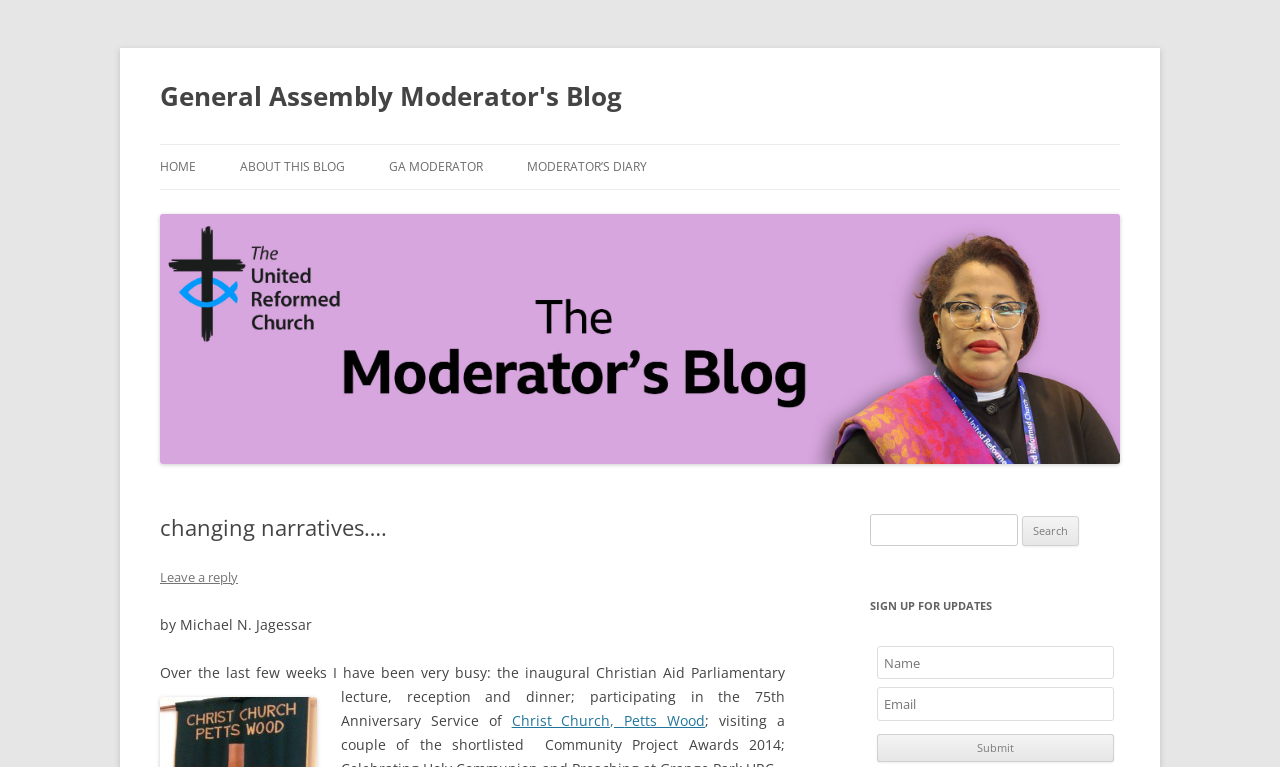Using the provided description Who Designed This Website?, find the bounding box coordinates for the UI element. Provide the coordinates in (top-left x, top-left y, bottom-right x, bottom-right y) format, ensuring all values are between 0 and 1.

None